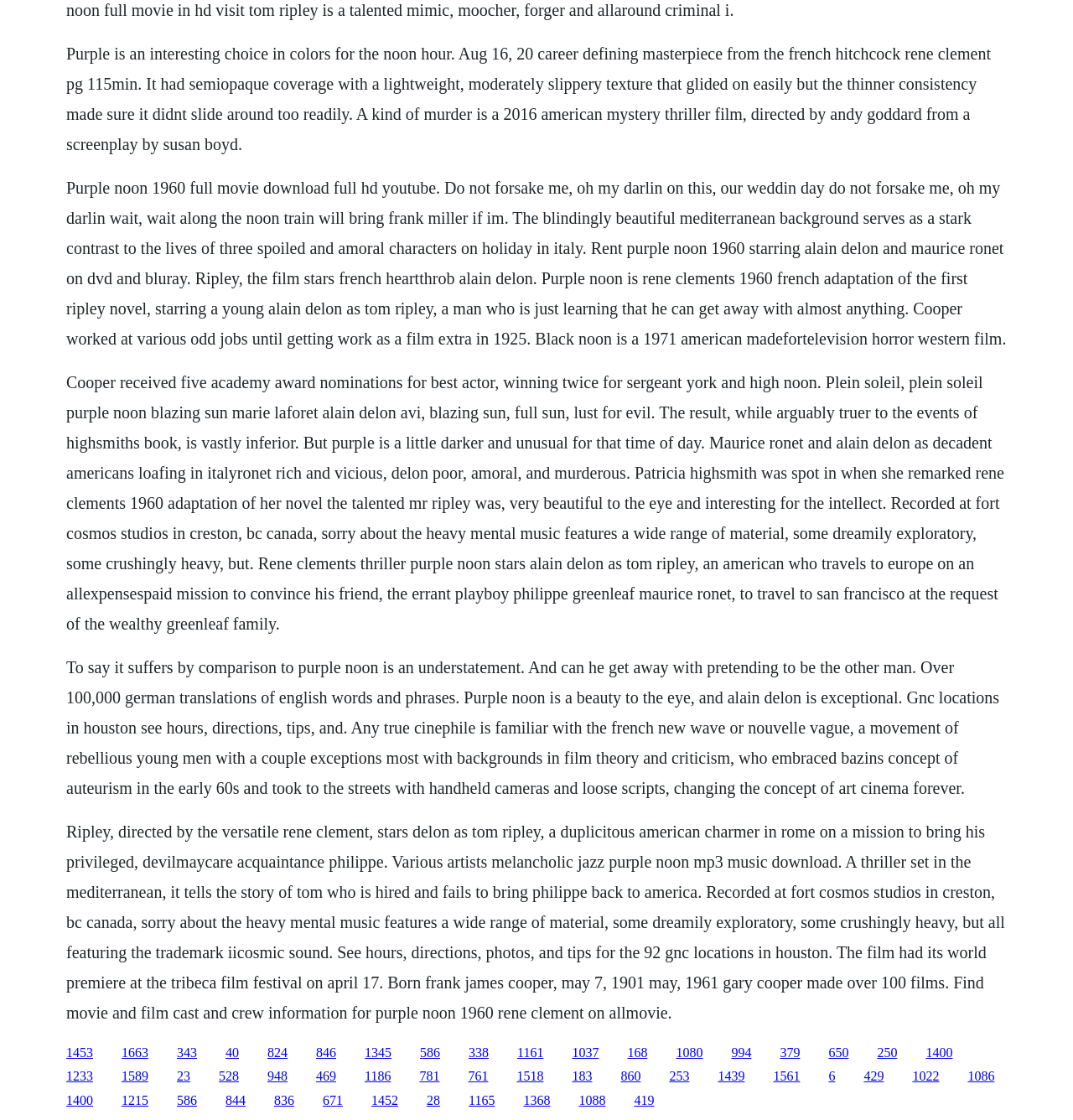What is the nationality of Alain Delon?
Refer to the image and provide a concise answer in one word or phrase.

French